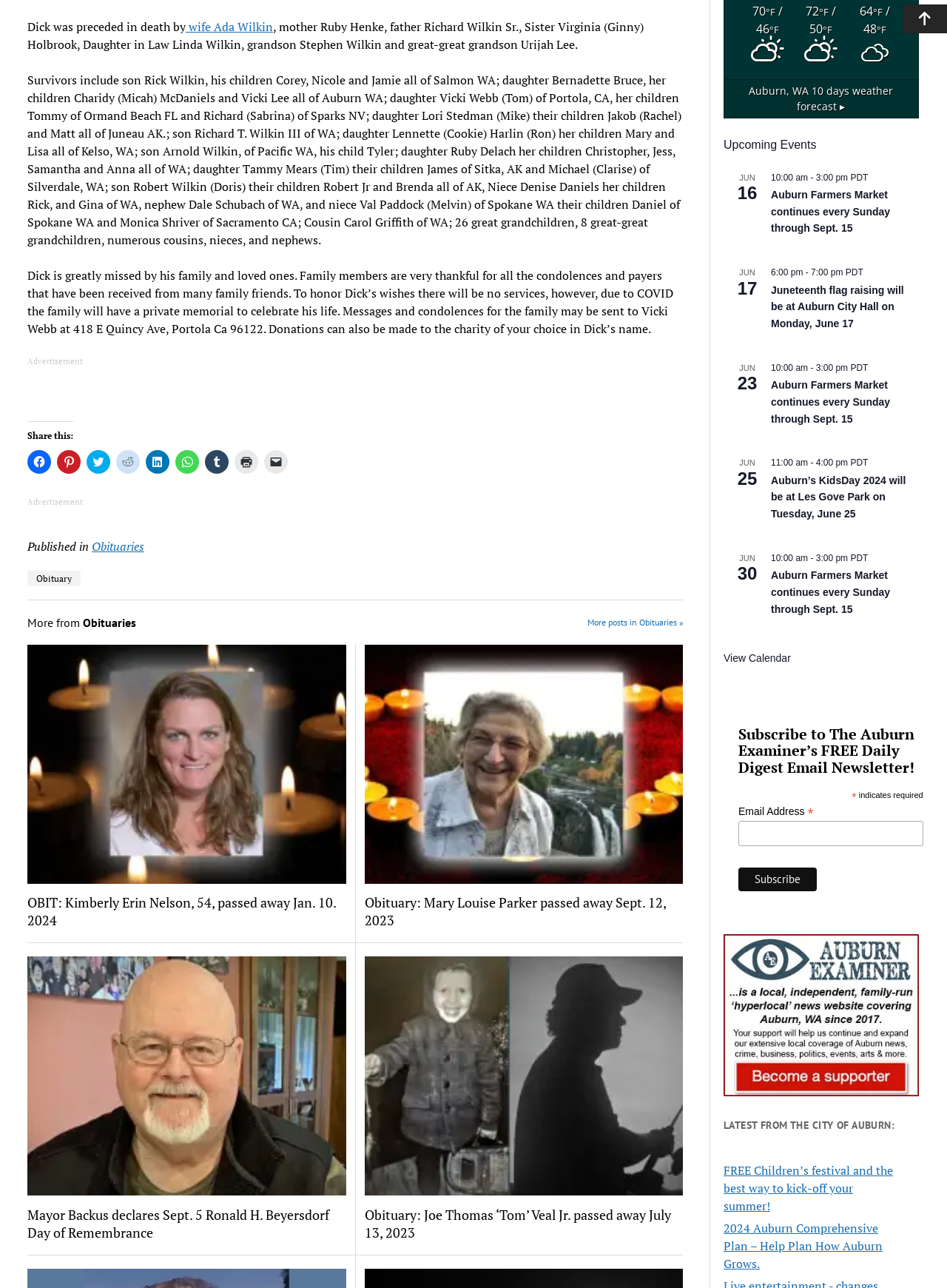Locate the bounding box coordinates of the element that should be clicked to fulfill the instruction: "Click on Facebook link".

None